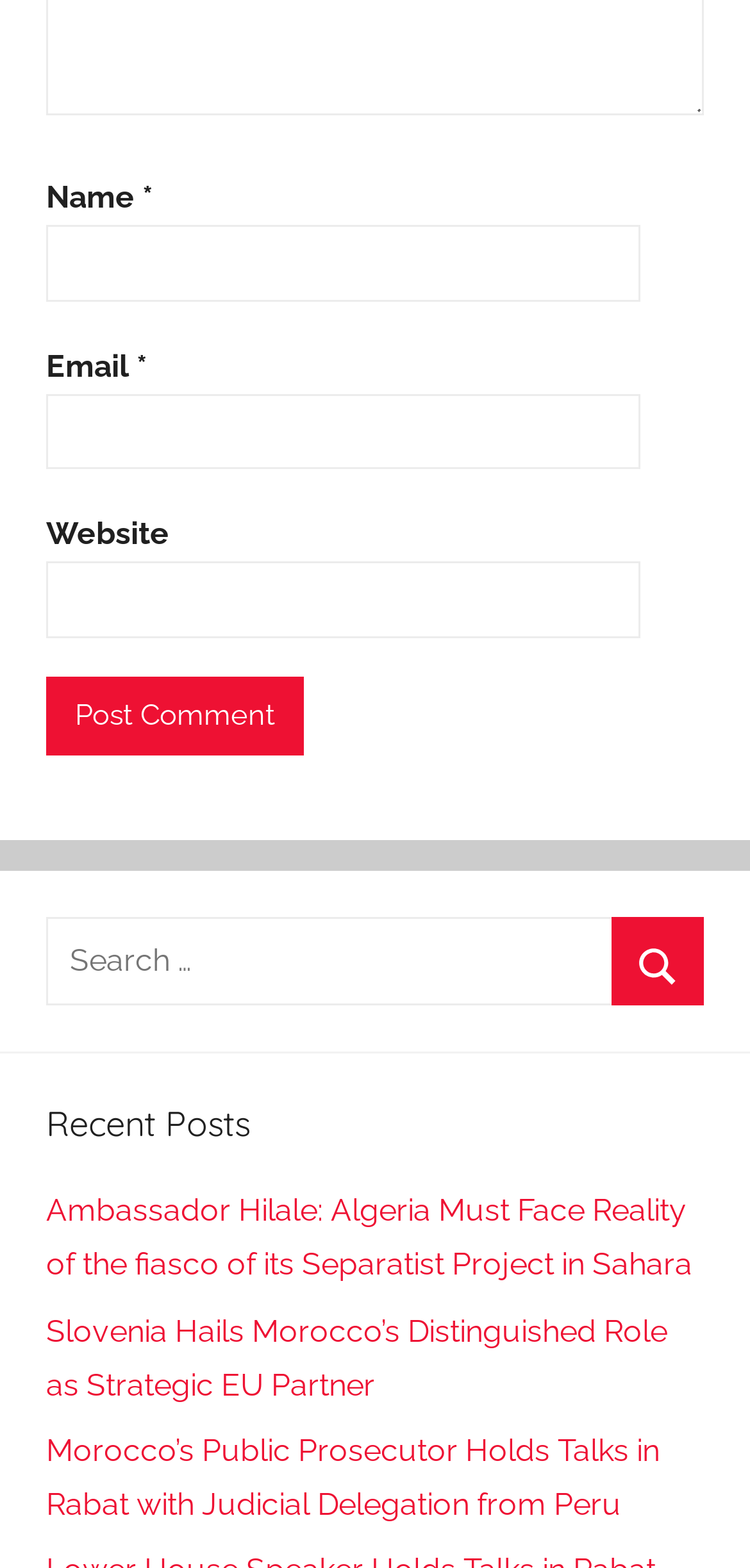Identify the bounding box coordinates of the clickable region required to complete the instruction: "Search for something". The coordinates should be given as four float numbers within the range of 0 and 1, i.e., [left, top, right, bottom].

[0.062, 0.585, 0.938, 0.641]